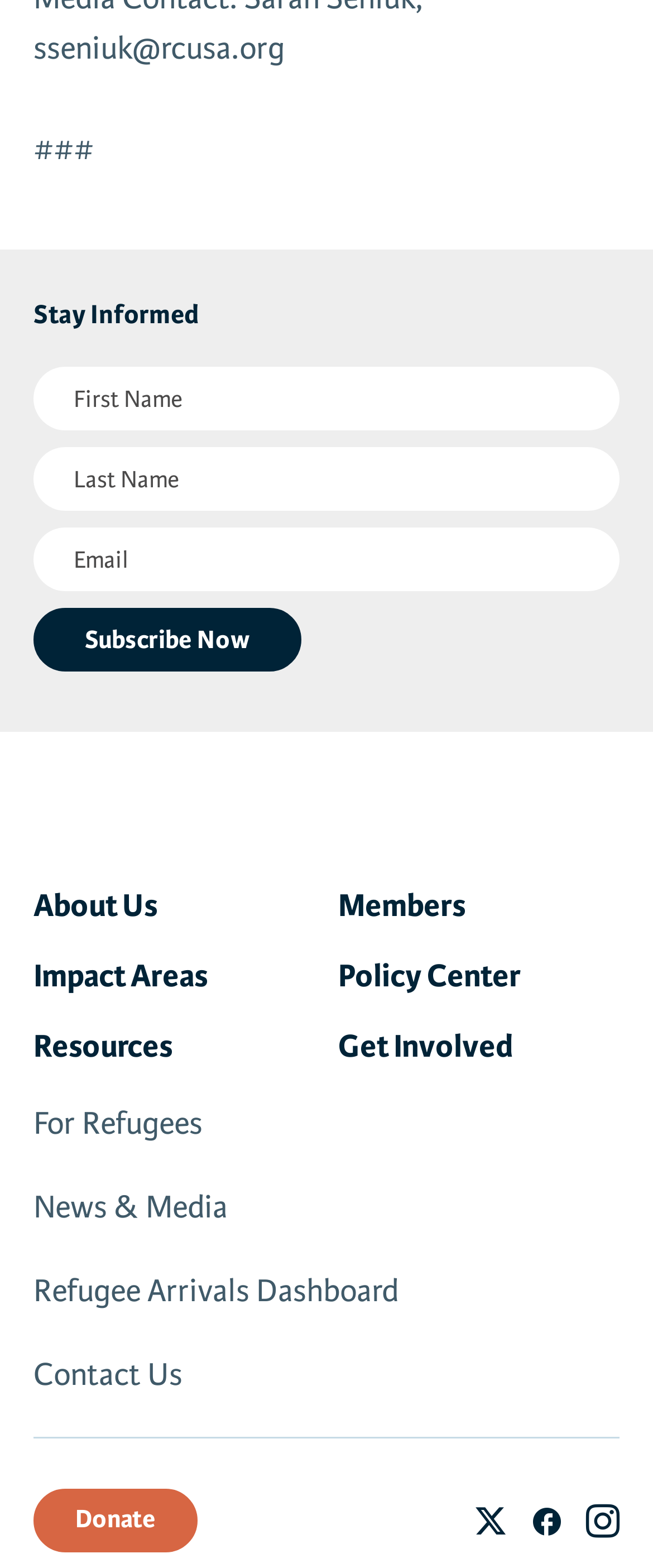Find the bounding box of the element with the following description: "name="input_4" placeholder="First Name"". The coordinates must be four float numbers between 0 and 1, formatted as [left, top, right, bottom].

[0.051, 0.234, 0.949, 0.275]